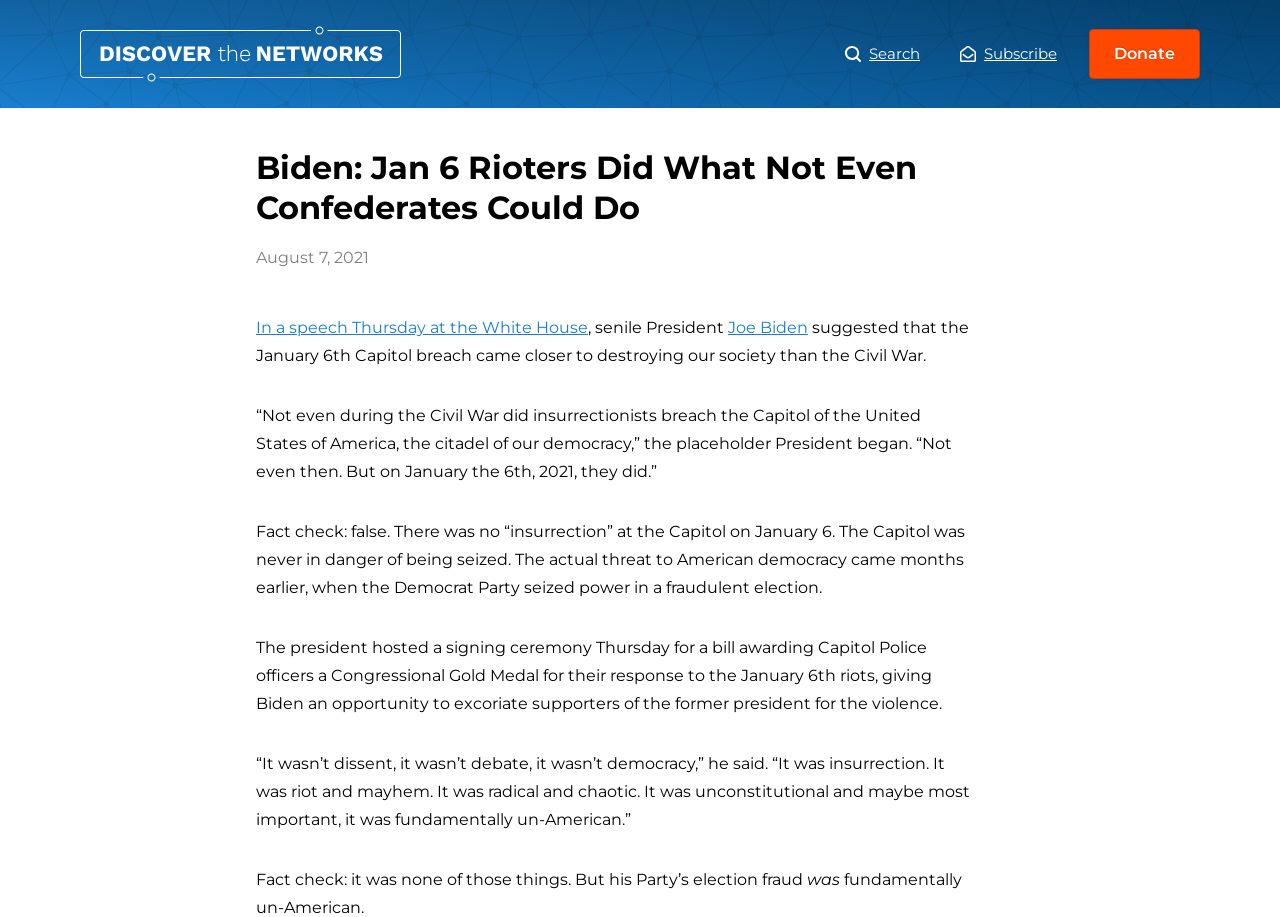Can you find and provide the main heading text of this webpage?

Biden: Jan 6 Rioters Did What Not Even Confederates Could Do